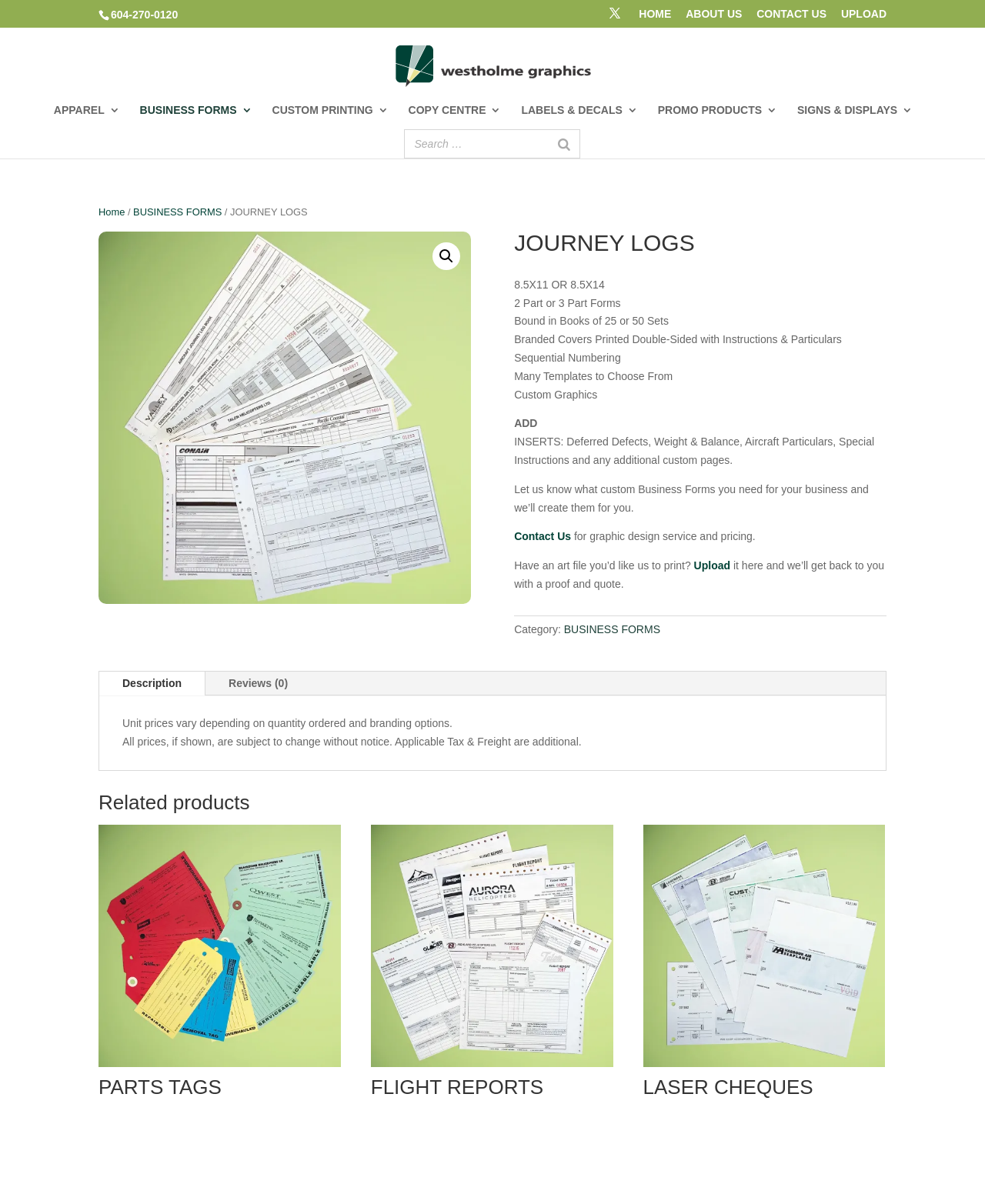Extract the bounding box for the UI element that matches this description: "alt="Westholme Journey Logs" title="westholme-journey_logs"".

[0.1, 0.192, 0.478, 0.501]